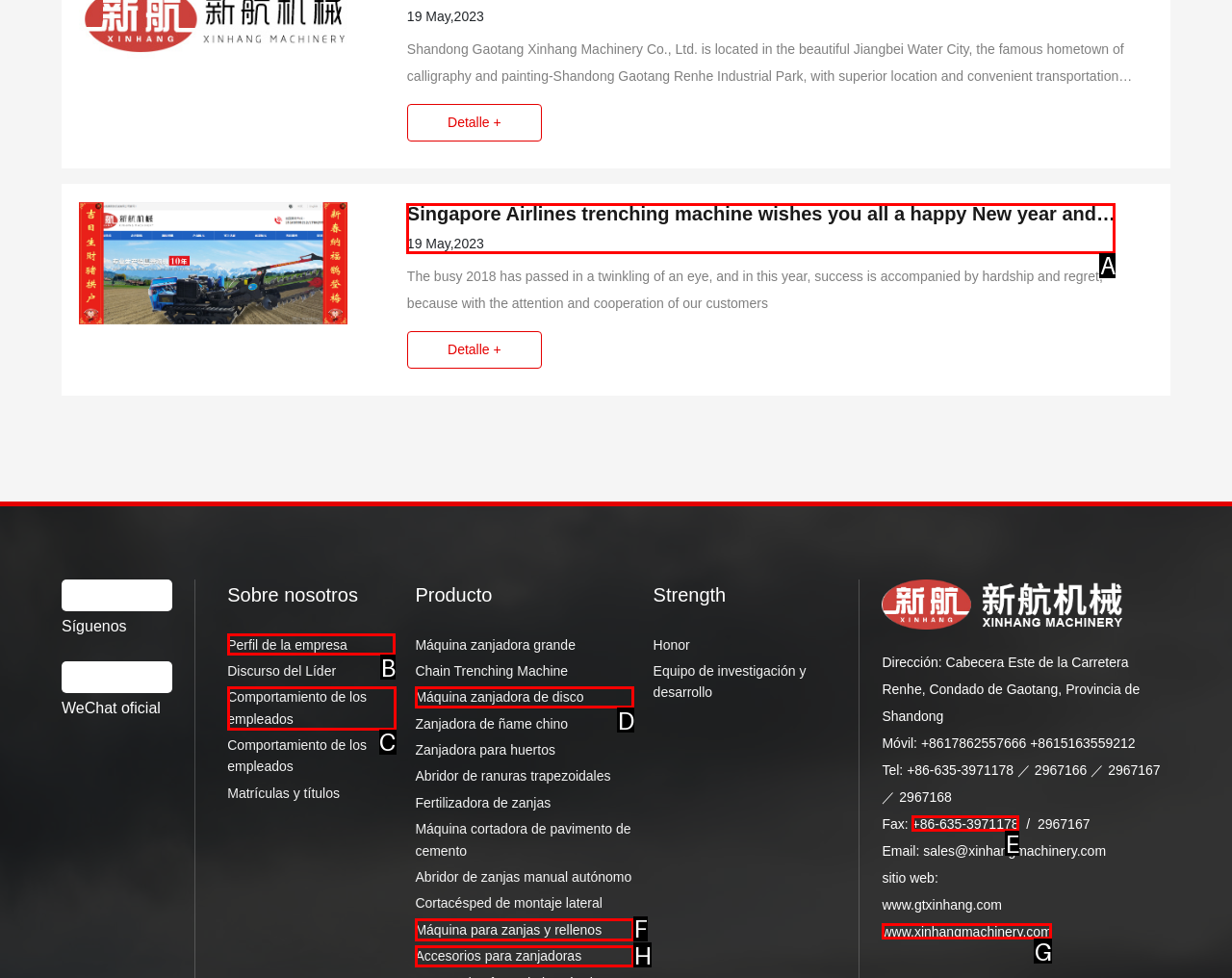Choose the HTML element to click for this instruction: Click on the company profile link Answer with the letter of the correct choice from the given options.

B